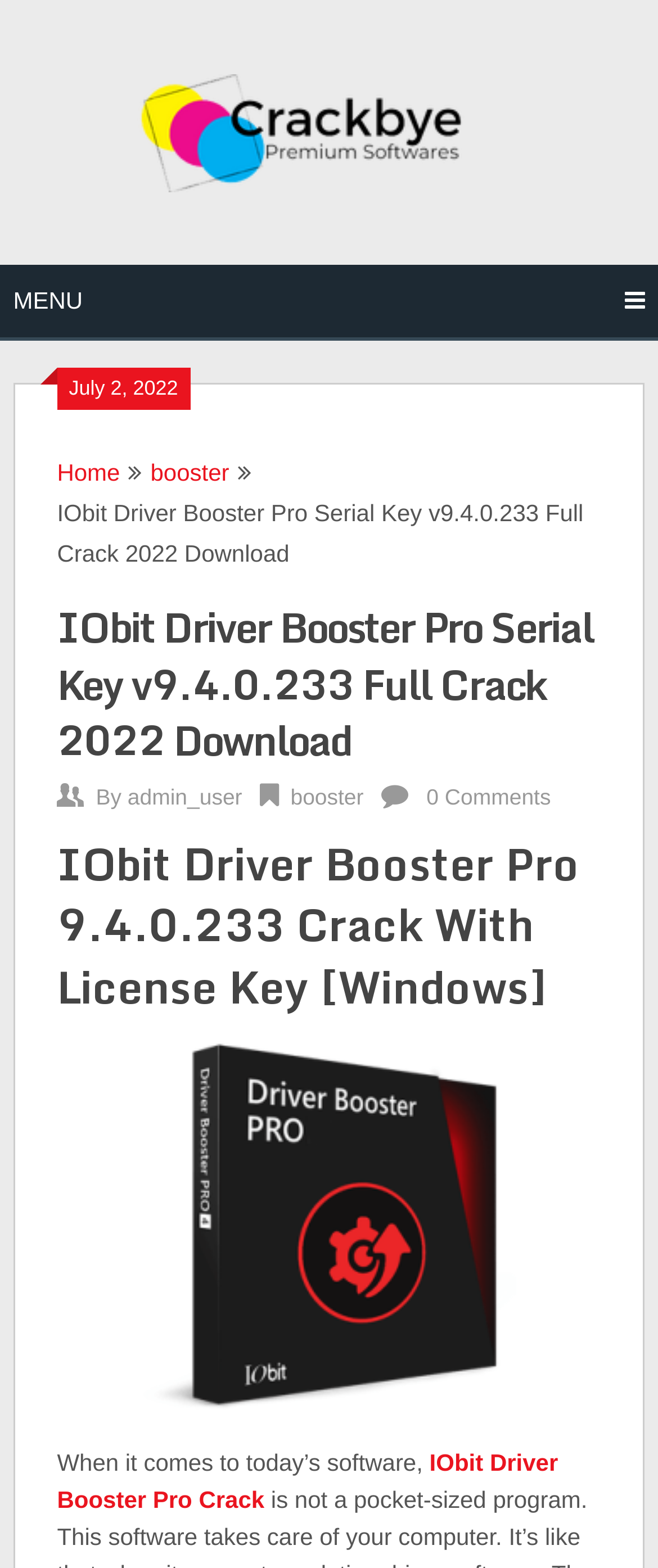Answer this question using a single word or a brief phrase:
What is the date of the webpage content?

July 2, 2022